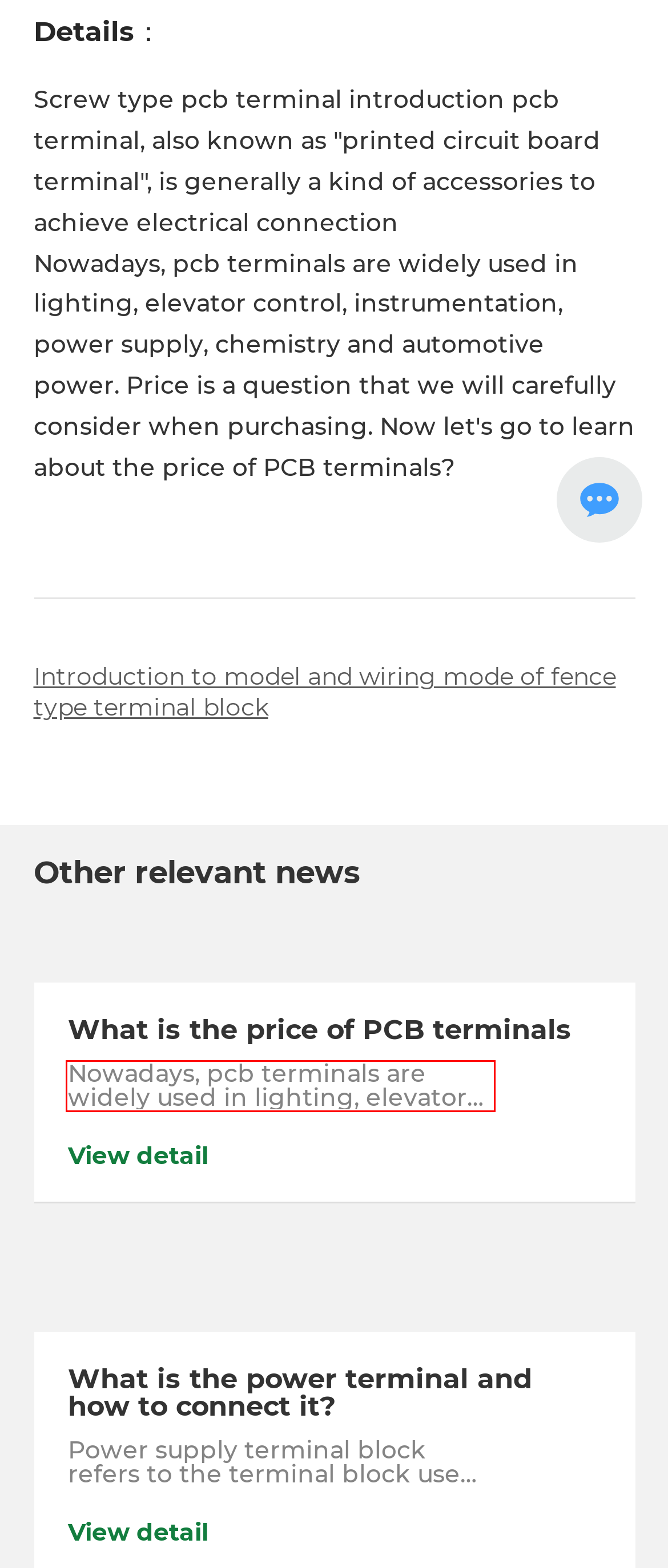Using the webpage screenshot, recognize and capture the text within the red bounding box.

Nowadays, pcb terminals are widely used in lighting, elevator control, instrumentation, power supply, chemistry and automotive power. Price is a question that we will carefully consider when purchasing.